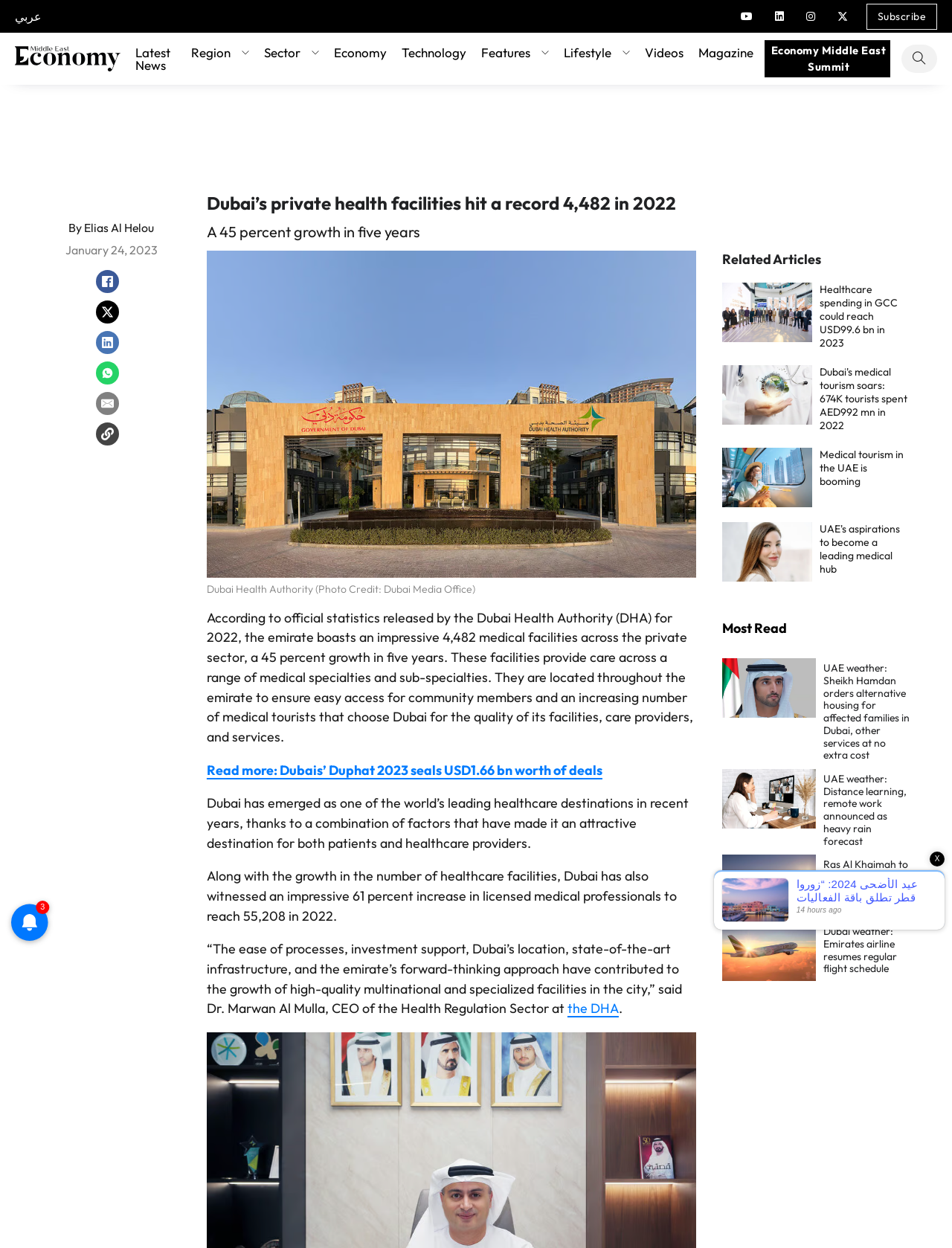What is the number of medical facilities in Dubai's private sector?
Respond to the question with a well-detailed and thorough answer.

According to the article, 'According to official statistics released by the Dubai Health Authority (DHA) for 2022, the emirate boasts an impressive 4,482 medical facilities across the private sector...'.